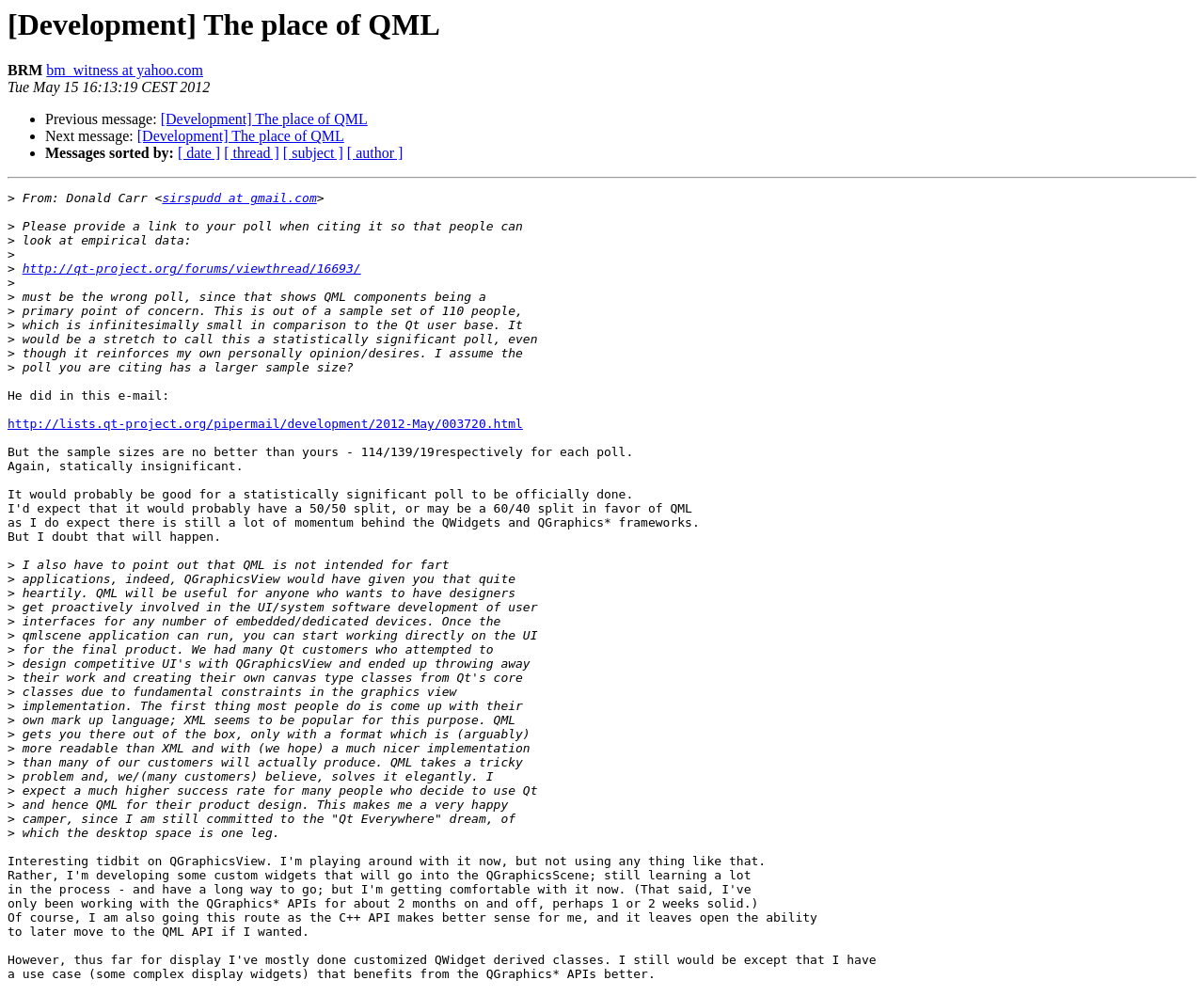Can you give a comprehensive explanation to the question given the content of the image?
What is the purpose of QML?

The purpose of QML is to enable designers to get proactively involved in the UI/system software development of user interfaces for embedded/dedicated devices, as stated in the email body.